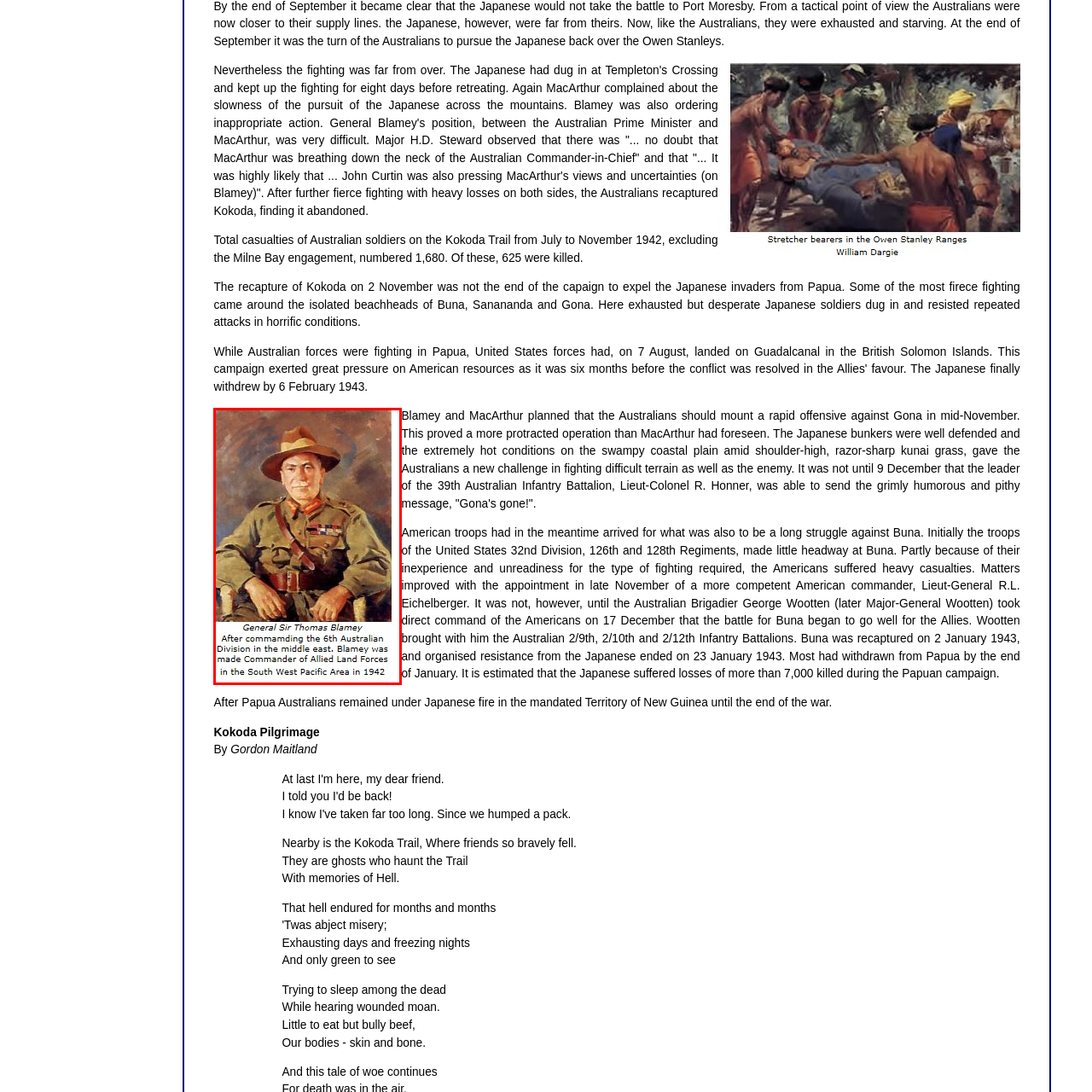Provide an in-depth description of the image within the red bounding box.

This image features a portrait of General Sir Thomas Blamey, who played a pivotal role in the Australian military during World War II. Depicted in military attire, Blamey commanded the 6th Australian Division in the Middle East before being appointed Commander of Allied Land Forces in the South West Pacific Area in 1942. The portrait highlights his significant contributions to the Allied efforts in the Pacific, particularly during challenging campaigns such as those in Papua New Guinea. Accompanying the image is a detailed caption that notes his leadership and the strategic importance of his role in the ongoing military operations against Japanese forces during the war.